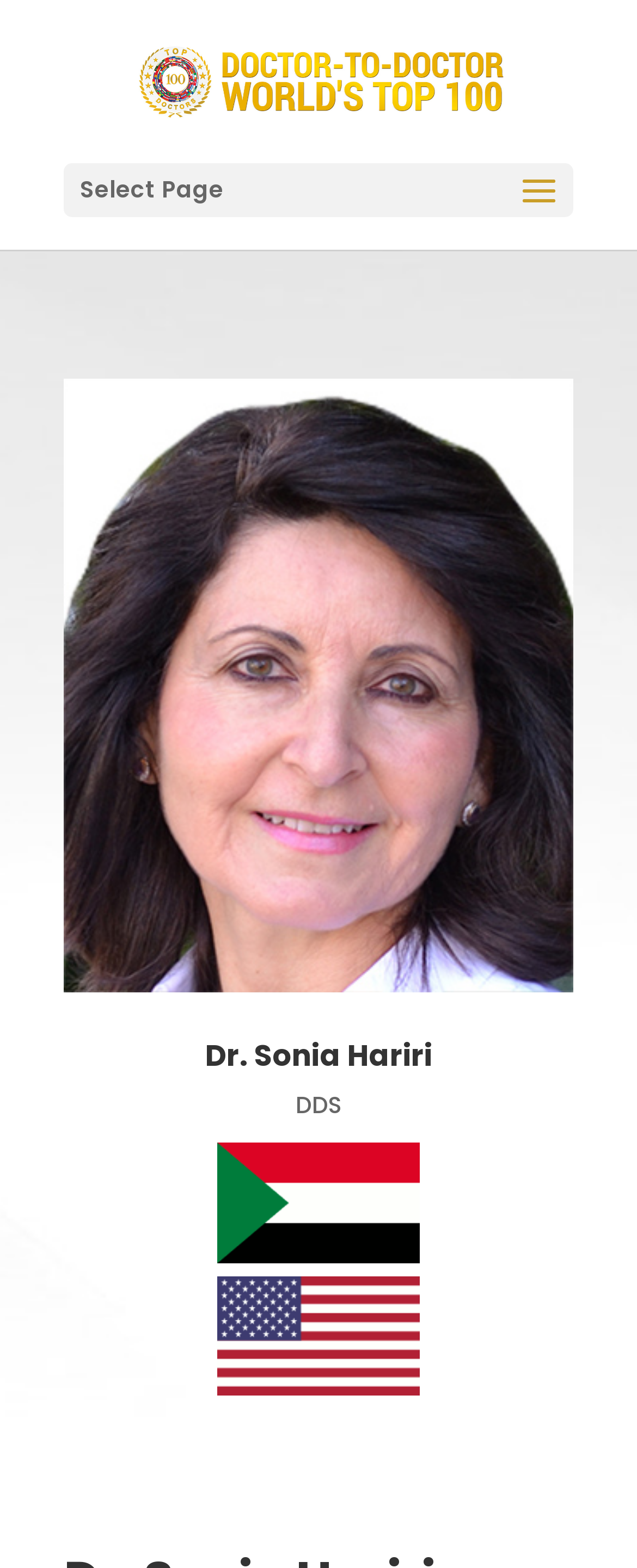Give a concise answer using only one word or phrase for this question:
How many images are on the webpage?

3